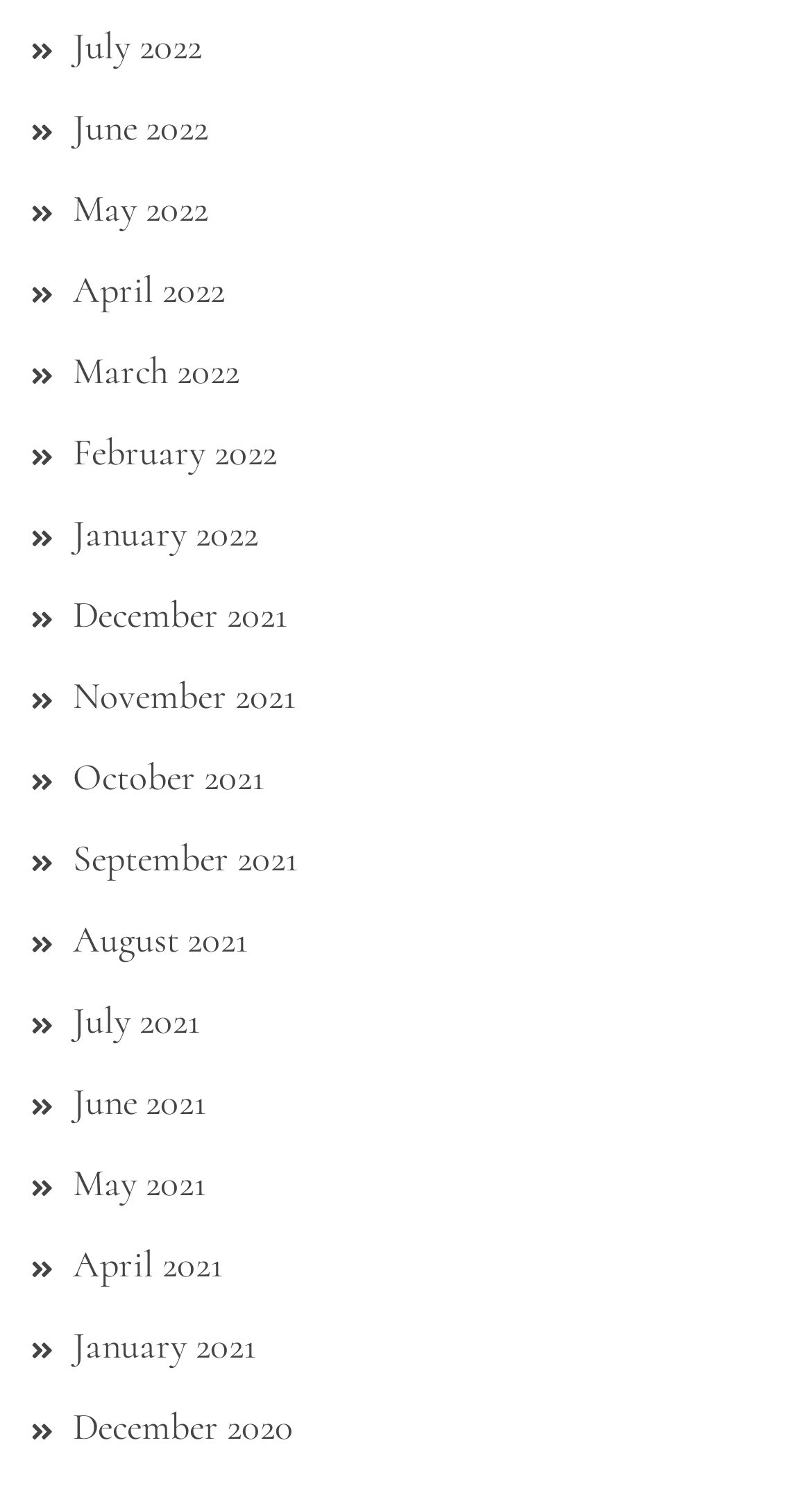Please indicate the bounding box coordinates for the clickable area to complete the following task: "View January 2021". The coordinates should be specified as four float numbers between 0 and 1, i.e., [left, top, right, bottom].

[0.09, 0.89, 0.315, 0.921]